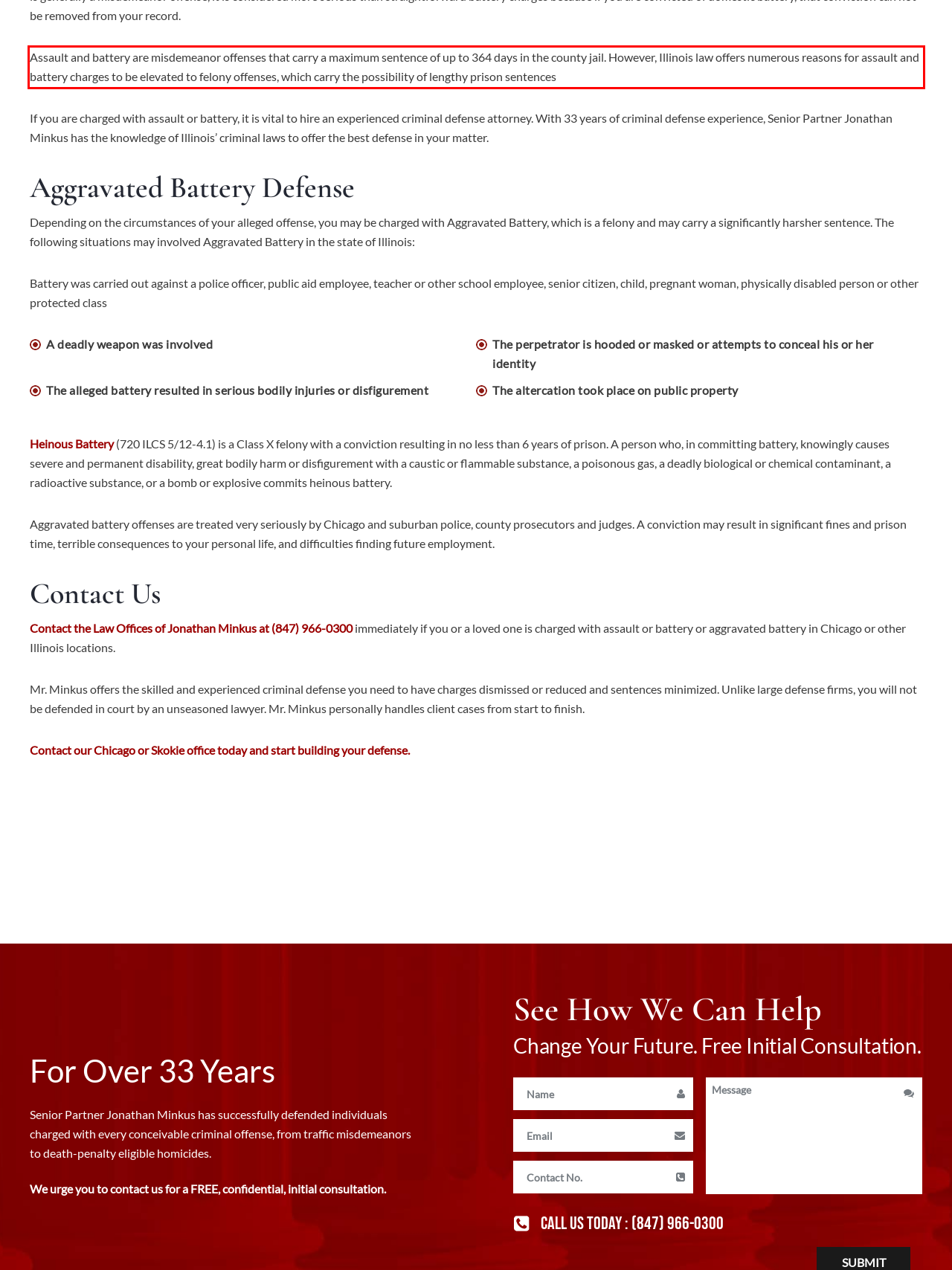Observe the screenshot of the webpage that includes a red rectangle bounding box. Conduct OCR on the content inside this red bounding box and generate the text.

Assault and battery are misdemeanor offenses that carry a maximum sentence of up to 364 days in the county jail. However, Illinois law offers numerous reasons for assault and battery charges to be elevated to felony offenses, which carry the possibility of lengthy prison sentences